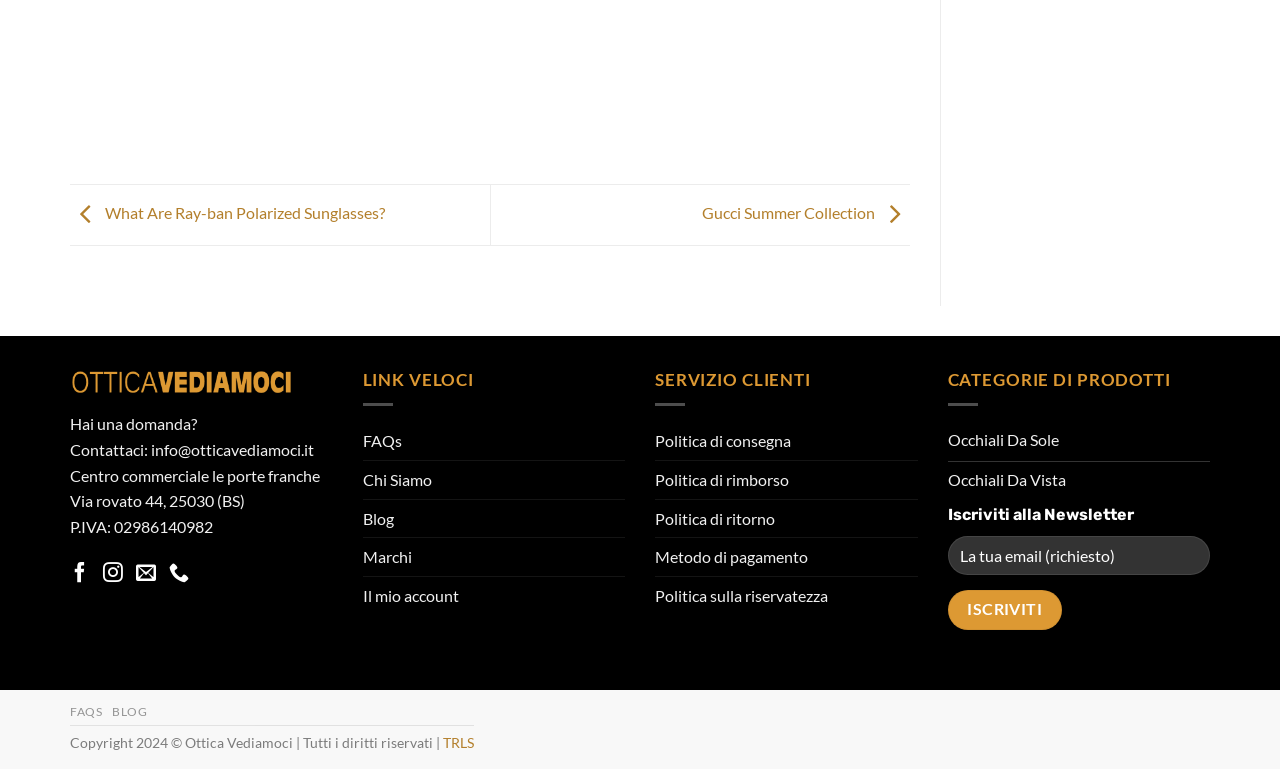Using floating point numbers between 0 and 1, provide the bounding box coordinates in the format (top-left x, top-left y, bottom-right x, bottom-right y). Locate the UI element described here: Chi Siamo

[0.283, 0.6, 0.337, 0.648]